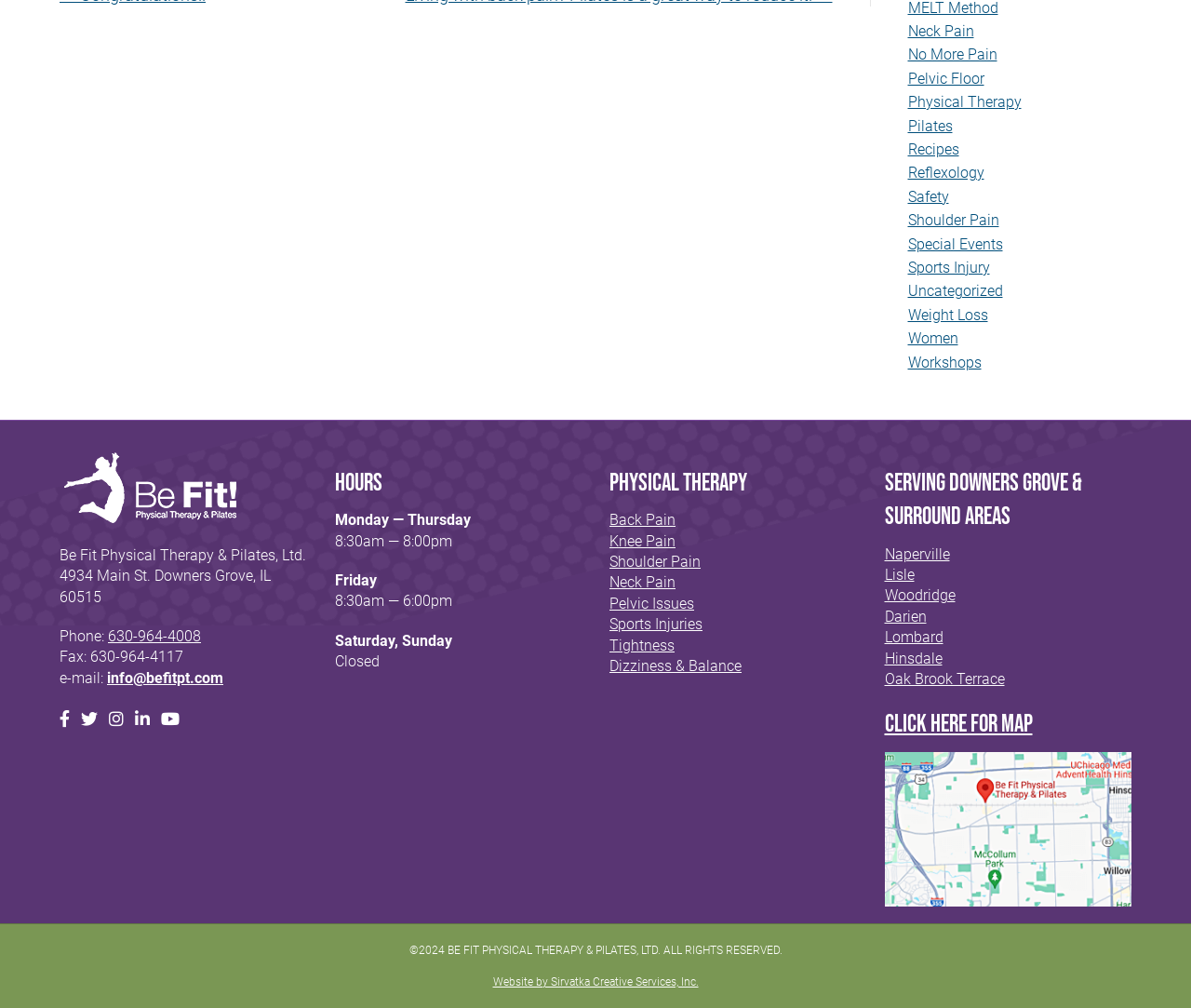Based on the element description: "Lisle", identify the bounding box coordinates for this UI element. The coordinates must be four float numbers between 0 and 1, listed as [left, top, right, bottom].

[0.743, 0.561, 0.768, 0.579]